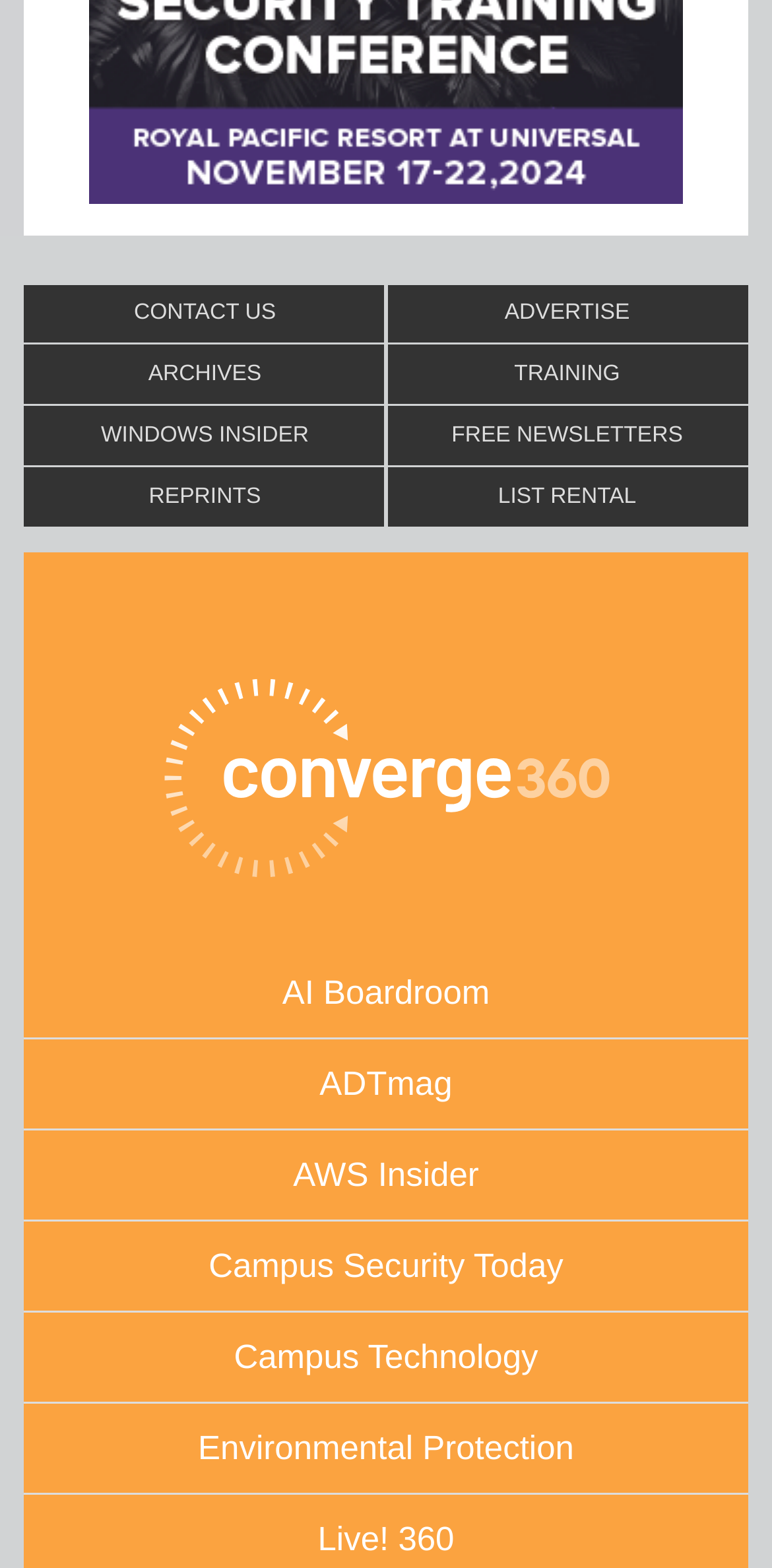Identify the bounding box coordinates necessary to click and complete the given instruction: "visit Converge 360".

[0.031, 0.433, 0.969, 0.567]